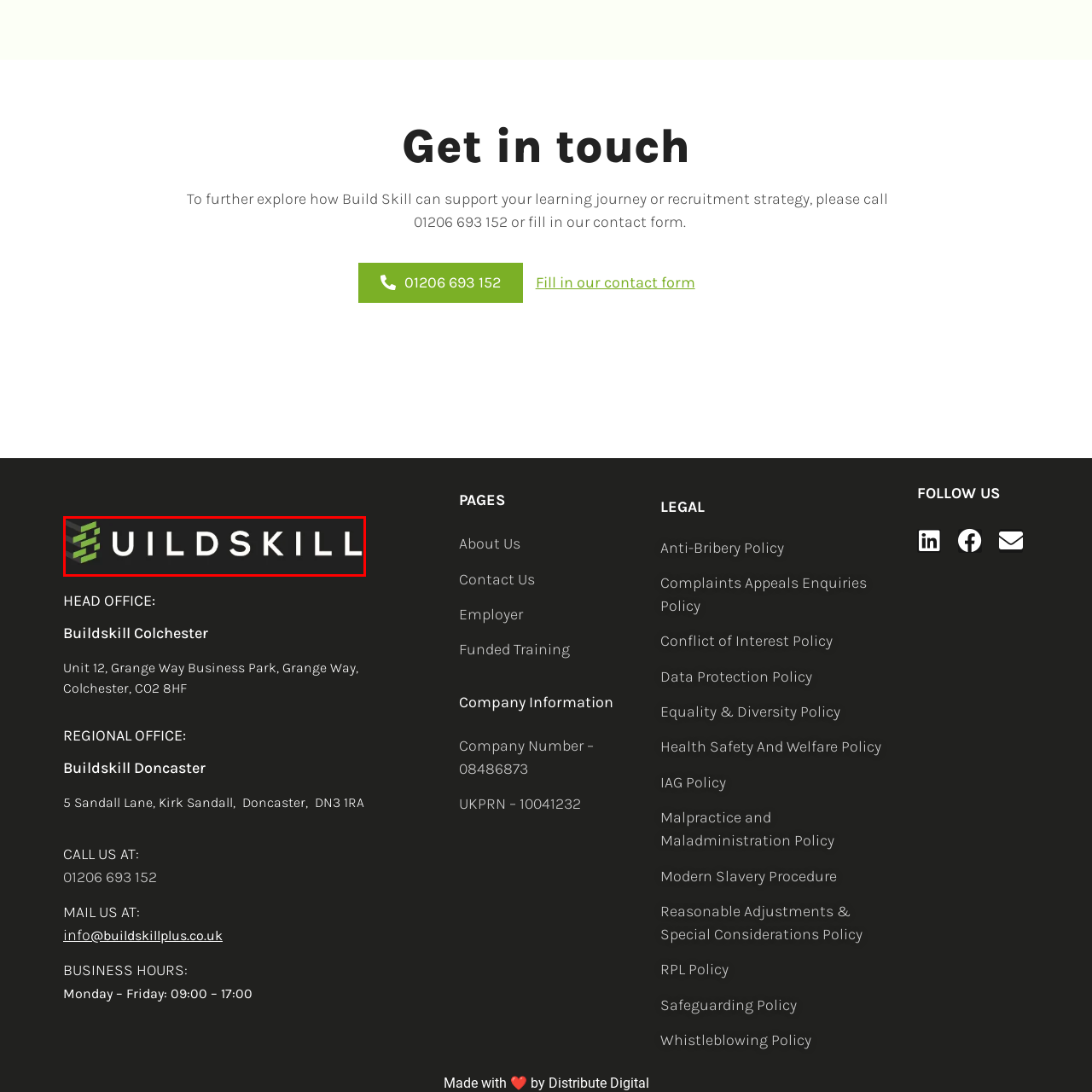Describe in detail the visual content enclosed by the red bounding box.

The image features the logo of BuildSkill, a company dedicated to supporting learning journeys and recruitment strategies. The logo showcases a modern and dynamic design, incorporating a stylized graphic element that aligns with the brand's focus on skill-building. The colors used are predominantly black with green accents, emphasizing professionalism and innovation. This logo is prominently displayed on the company's contact page, symbolizing their commitment to fostering growth and development in various fields.